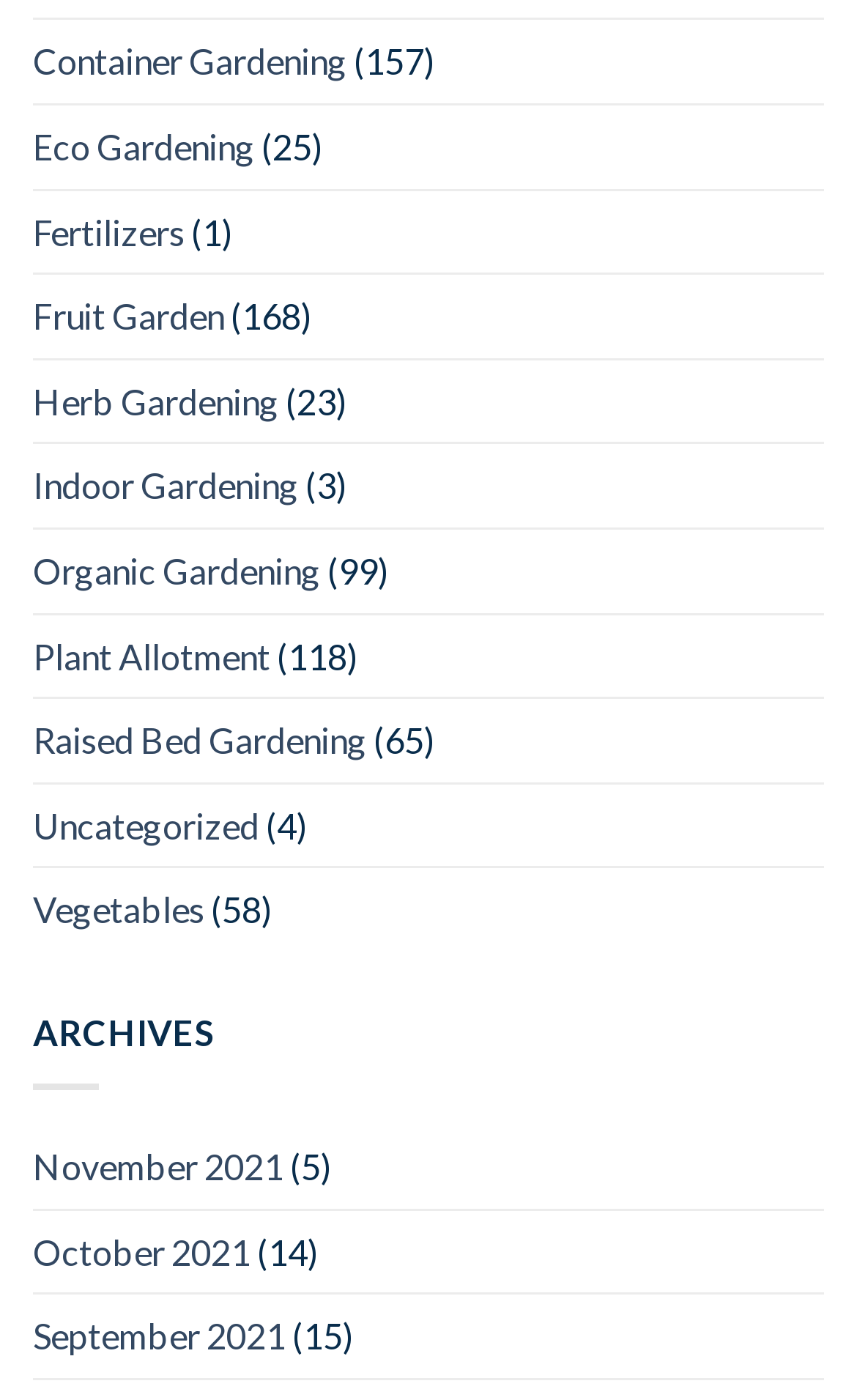How many articles are in the 'Fruit Garden' category?
Provide a comprehensive and detailed answer to the question.

I found a StaticText element with the text '(168)' next to the link 'Fruit Garden', which implies that there are 168 articles in the 'Fruit Garden' category.